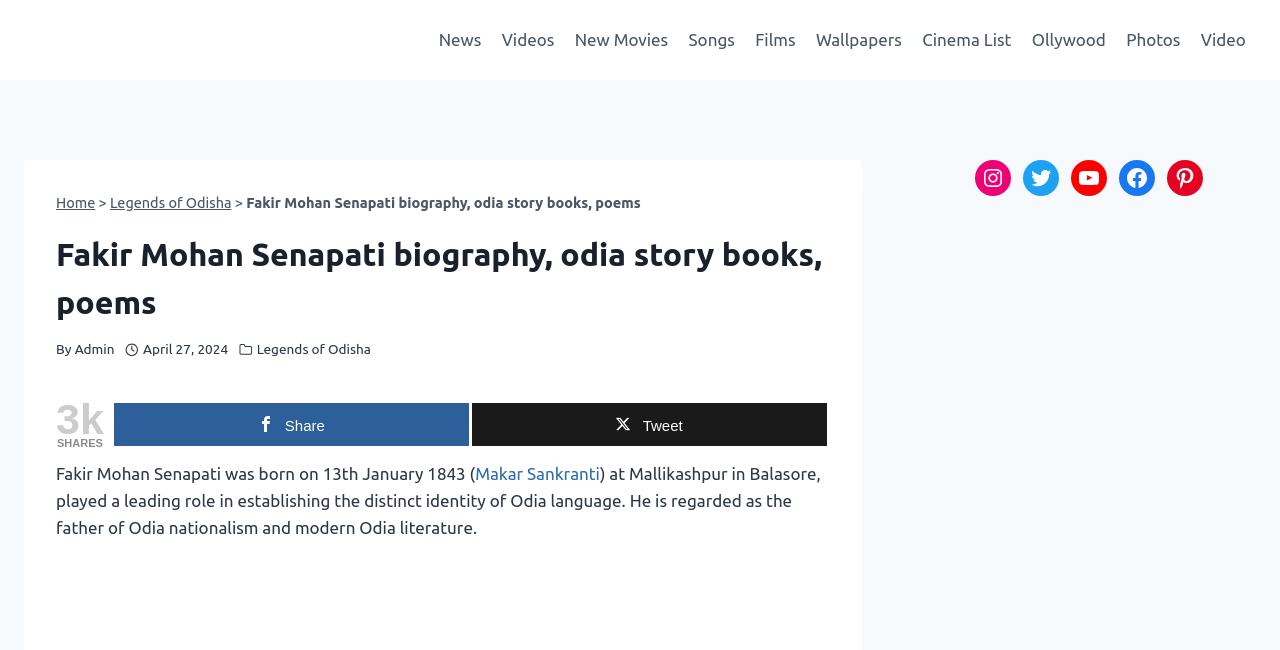Locate the bounding box coordinates of the element you need to click to accomplish the task described by this instruction: "Go to the 'Home' page".

[0.044, 0.3, 0.074, 0.325]